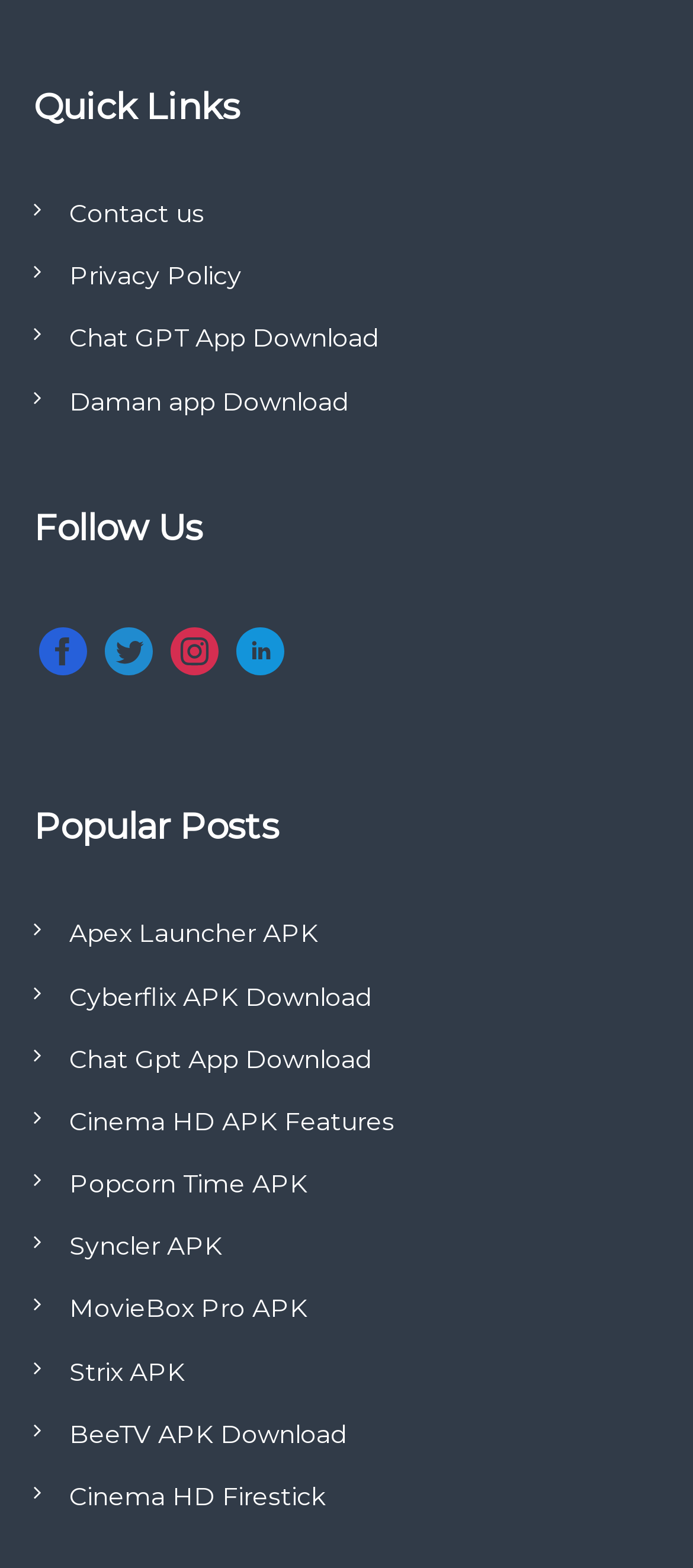Look at the image and answer the question in detail:
How many headings are there?

I counted the number of headings on the webpage and found that there are three headings: 'Quick Links', 'Follow Us', and 'Popular Posts'.